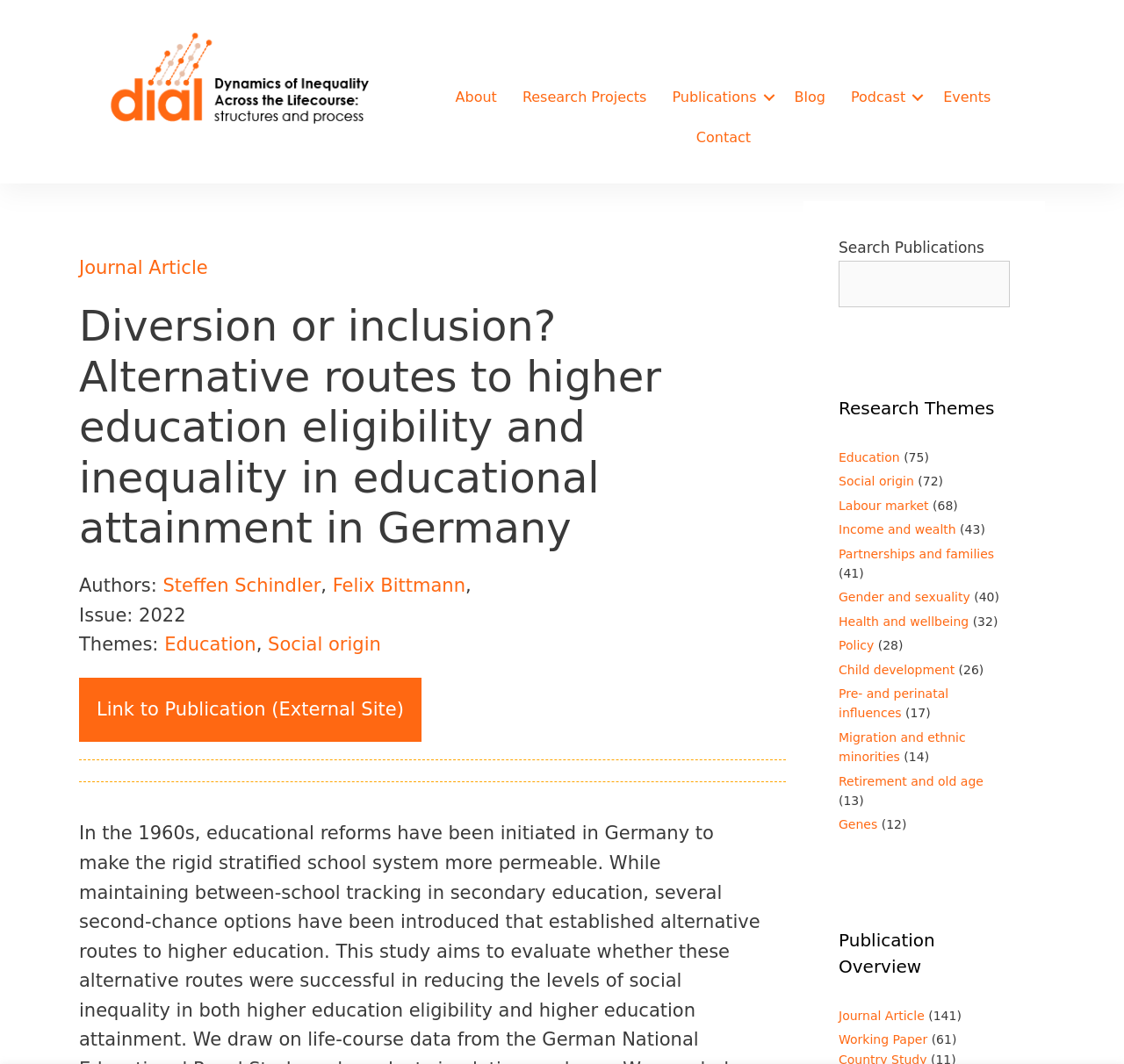Bounding box coordinates are specified in the format (top-left x, top-left y, bottom-right x, bottom-right y). All values are floating point numbers bounded between 0 and 1. Please provide the bounding box coordinate of the region this sentence describes: Social origin

[0.238, 0.596, 0.339, 0.616]